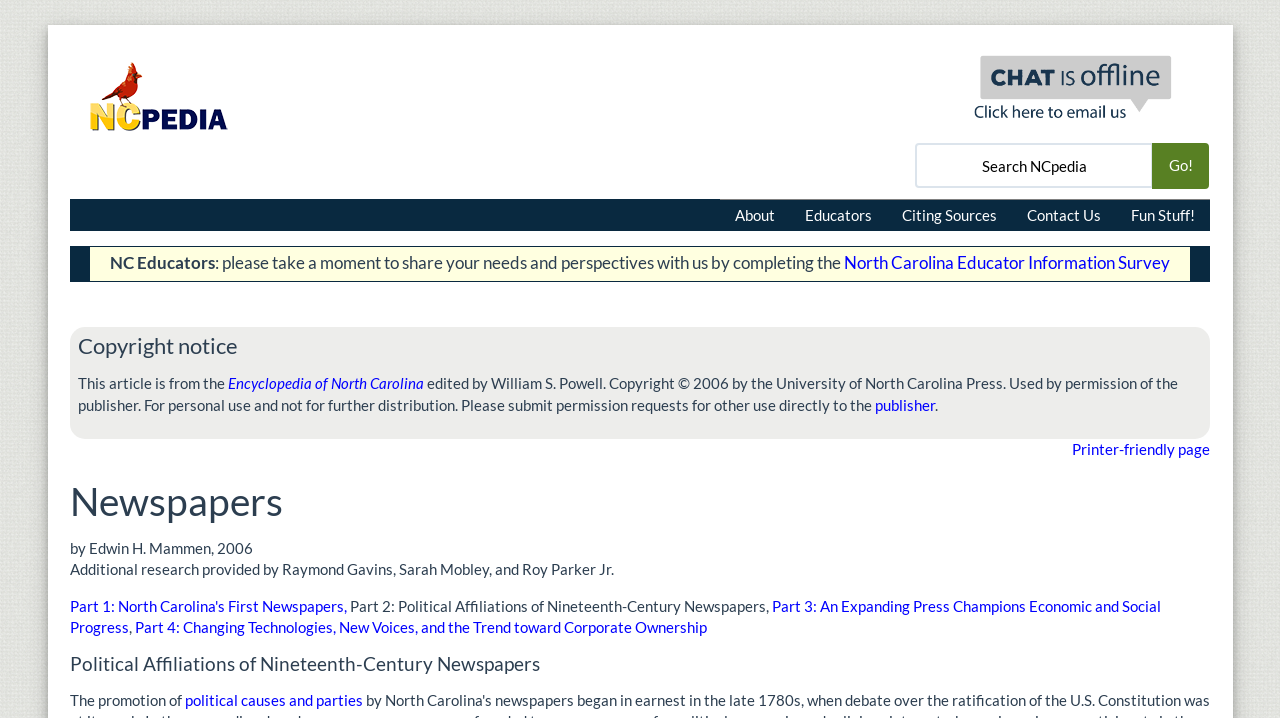Respond to the question below with a single word or phrase:
What is the name of the encyclopedia?

Encyclopedia of North Carolina